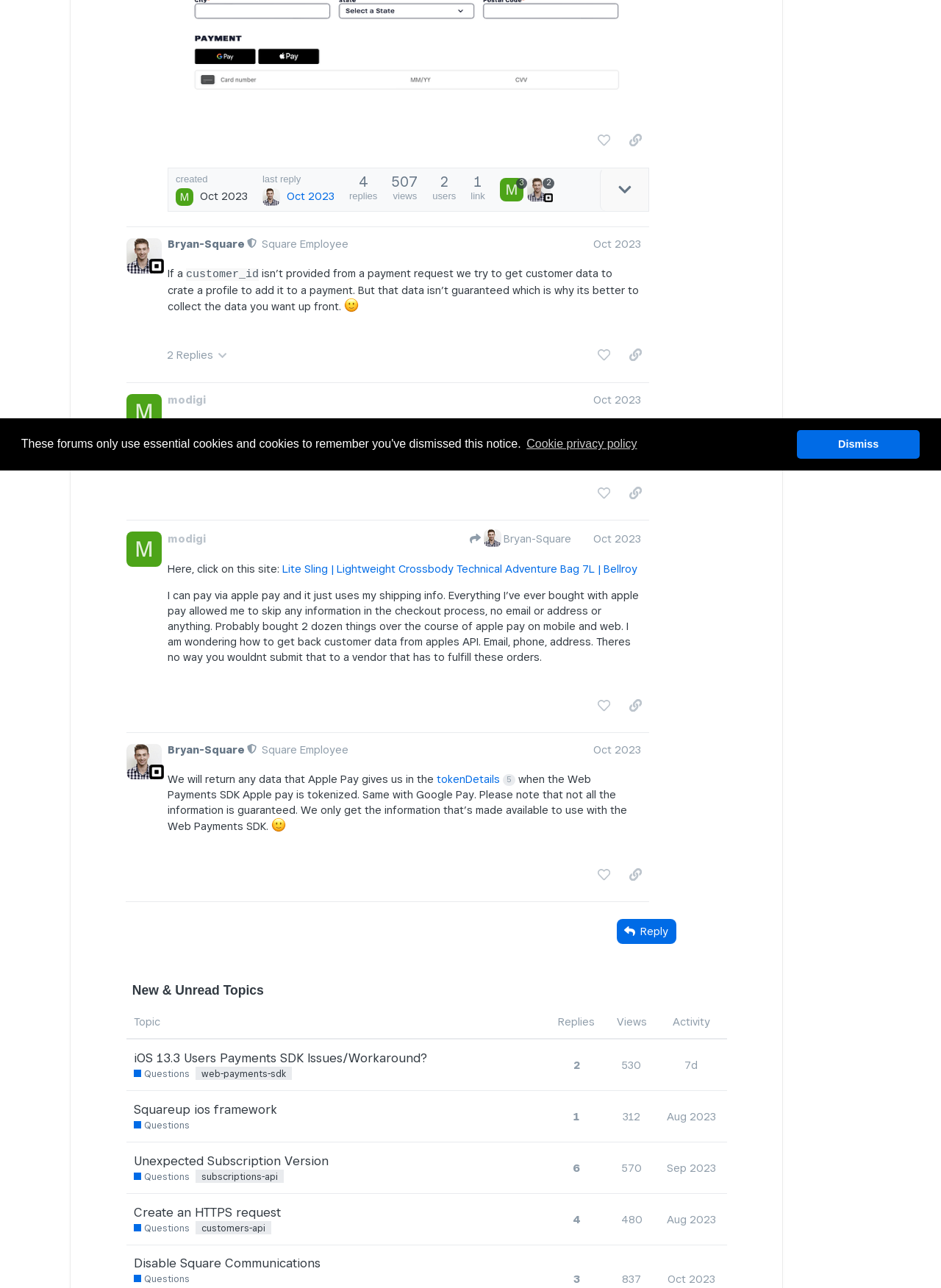Identify the bounding box coordinates for the UI element described as: "2". The coordinates should be provided as four floats between 0 and 1: [left, top, right, bottom].

[0.605, 0.814, 0.62, 0.839]